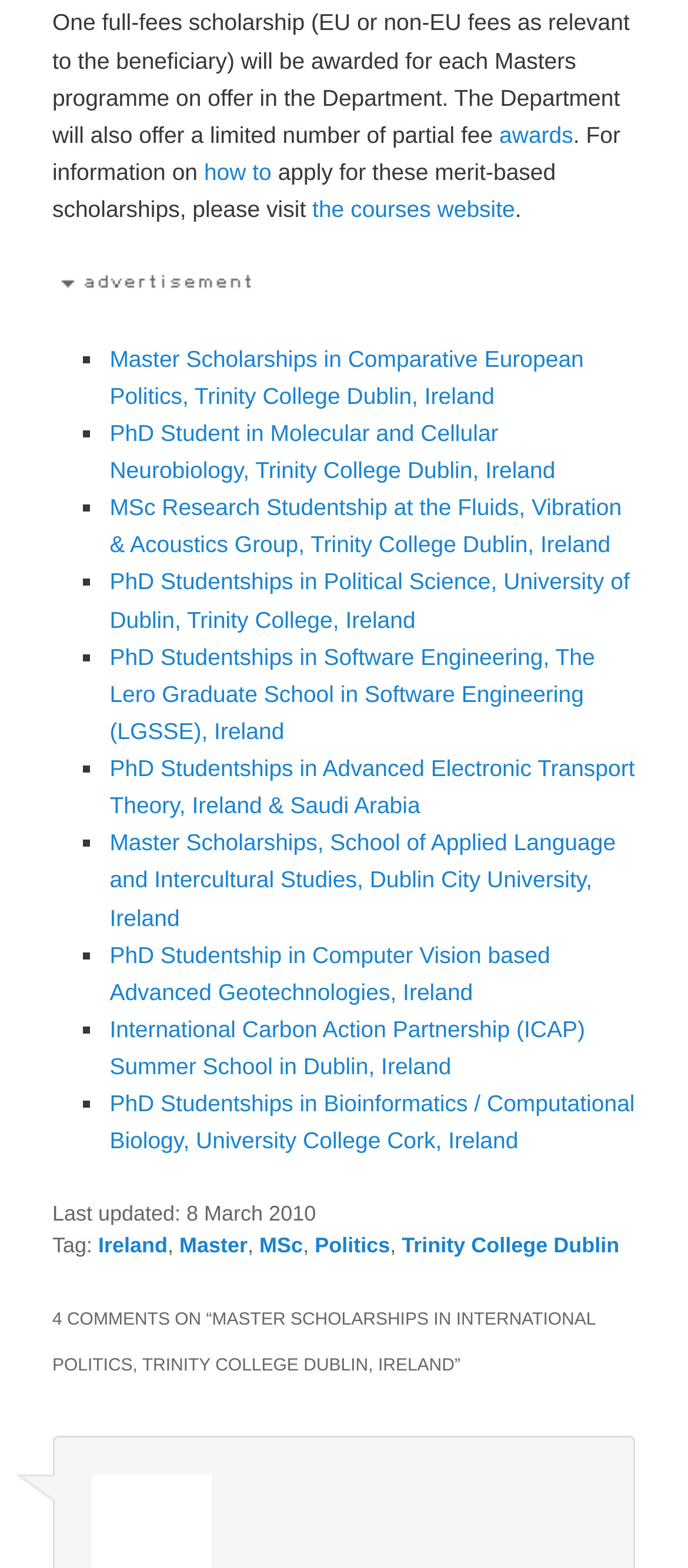Please identify the bounding box coordinates of the clickable area that will allow you to execute the instruction: "visit 'the courses website'".

[0.454, 0.125, 0.749, 0.142]